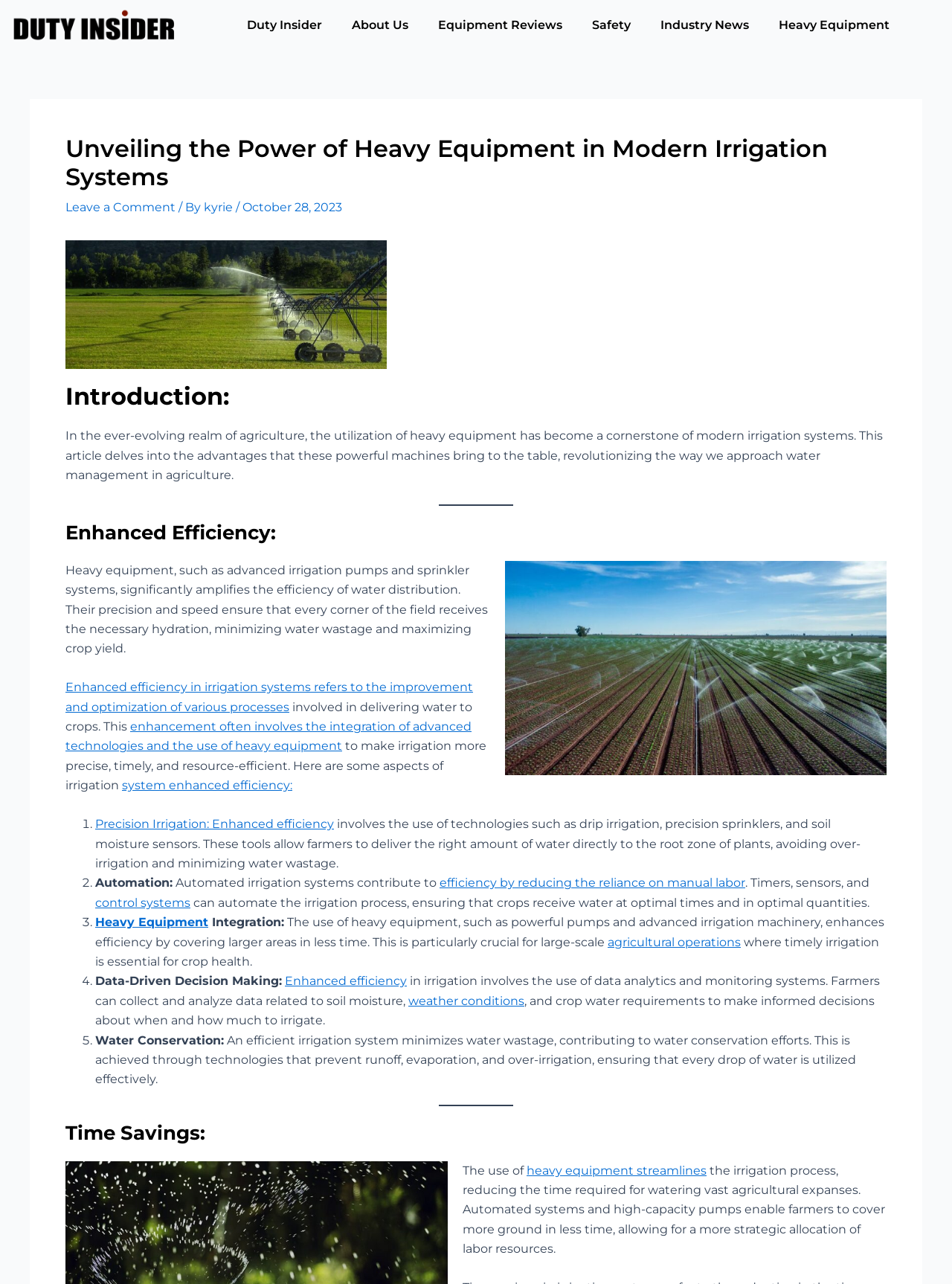Please determine the bounding box coordinates for the element that should be clicked to follow these instructions: "Learn more about 'Heavy Equipment' in irrigation systems".

[0.802, 0.007, 0.95, 0.033]